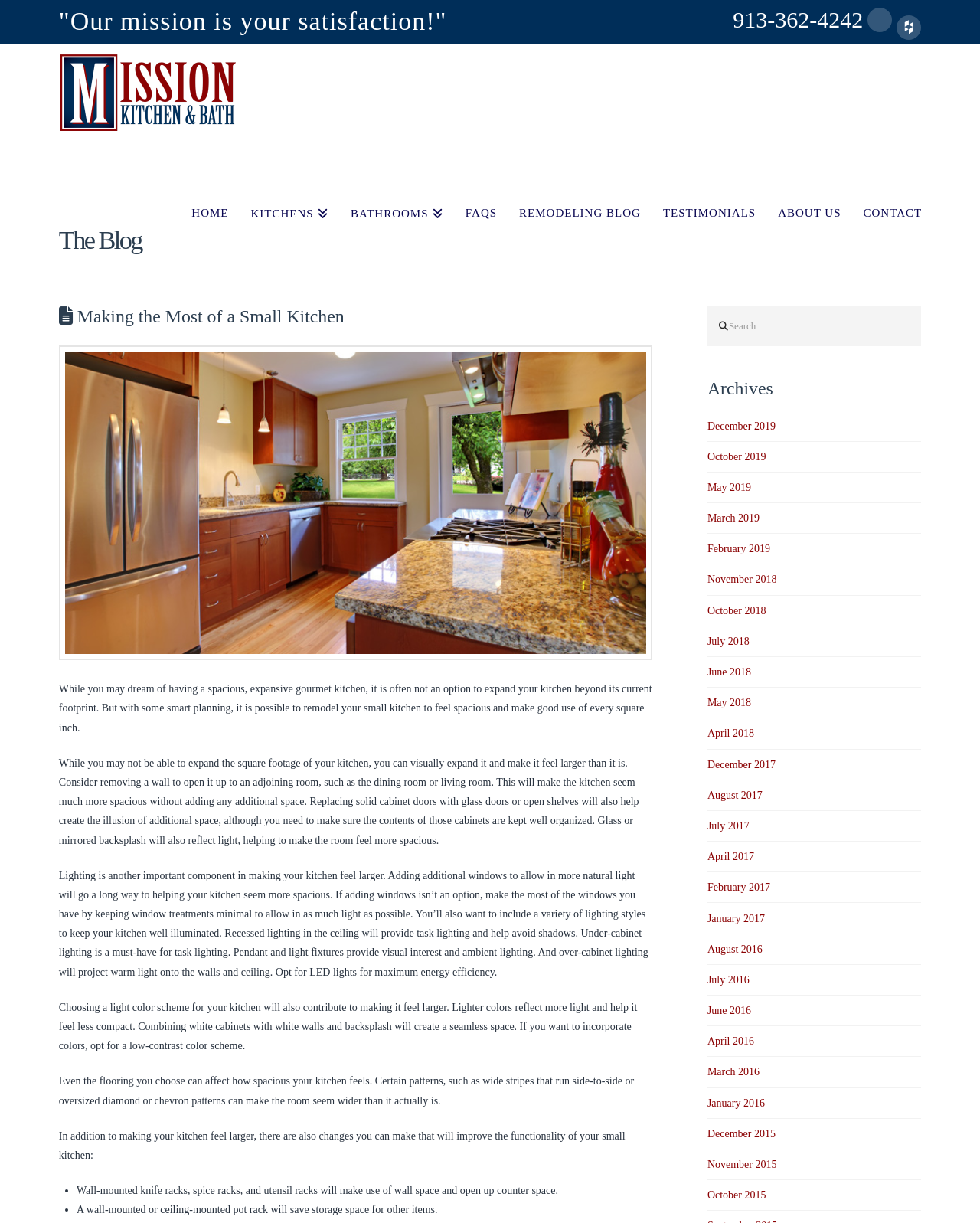Describe the webpage in detail, including text, images, and layout.

This webpage is about Mission Kitchen and Bath, a company that specializes in kitchen and bathroom remodeling. At the top of the page, there is a phone number "913-362-4242" and social media links, including Facebook. Below that, there is a header with the company's mission statement "Our mission is your satisfaction!" and a link to the company's name "Mission Kitchen and Bath" with an accompanying image.

The main navigation menu is located below the header, with links to different sections of the website, including "HOME", "KITCHENS", "BATHROOMS", "FAQS", "REMODELING BLOG", "TESTIMONIALS", "ABOUT US", and "CONTACT".

The main content of the page is a blog post titled "Making the Most of a Small Kitchen". The post discusses ways to make a small kitchen feel more spacious, including removing walls to open up the space, using glass or mirrored backsplashes, and choosing a light color scheme. It also provides tips on how to improve the functionality of a small kitchen, such as using wall-mounted racks and pot racks.

On the right side of the page, there is a search bar and a list of archives, with links to blog posts from different months and years.